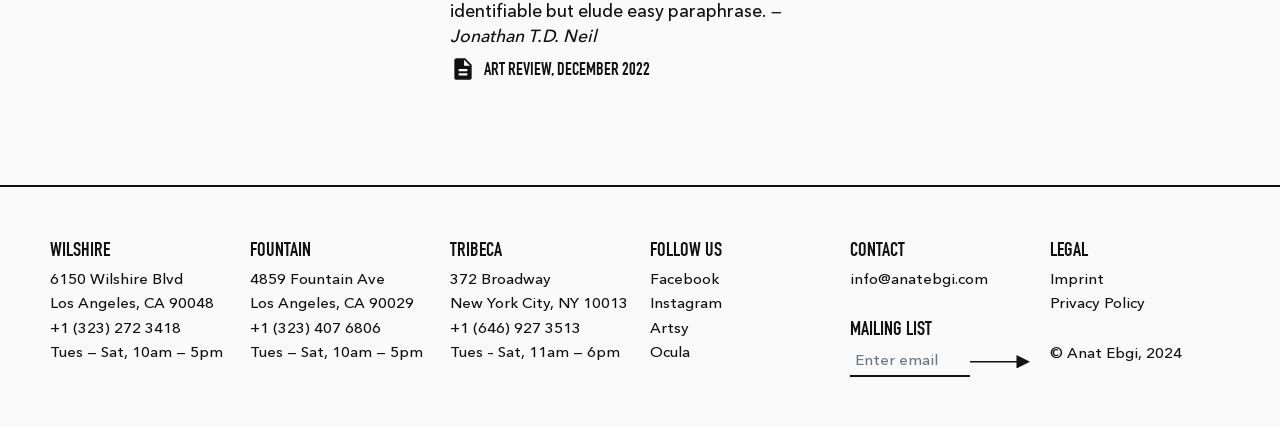Select the bounding box coordinates of the element I need to click to carry out the following instruction: "Call the phone number 647-360-4387".

None